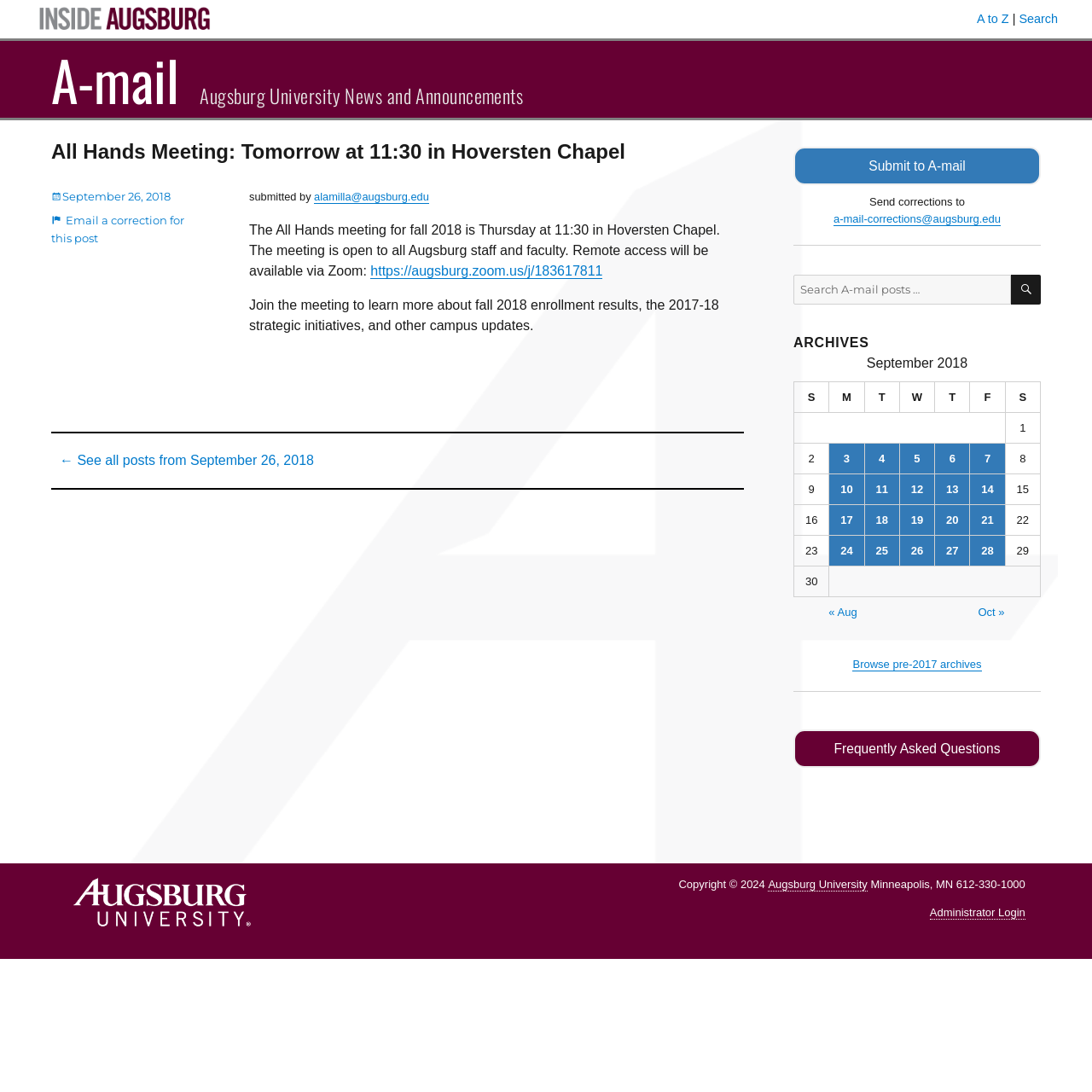Please answer the following question using a single word or phrase: 
What is the topic of the All Hands meeting?

Fall 2018 enrollment results